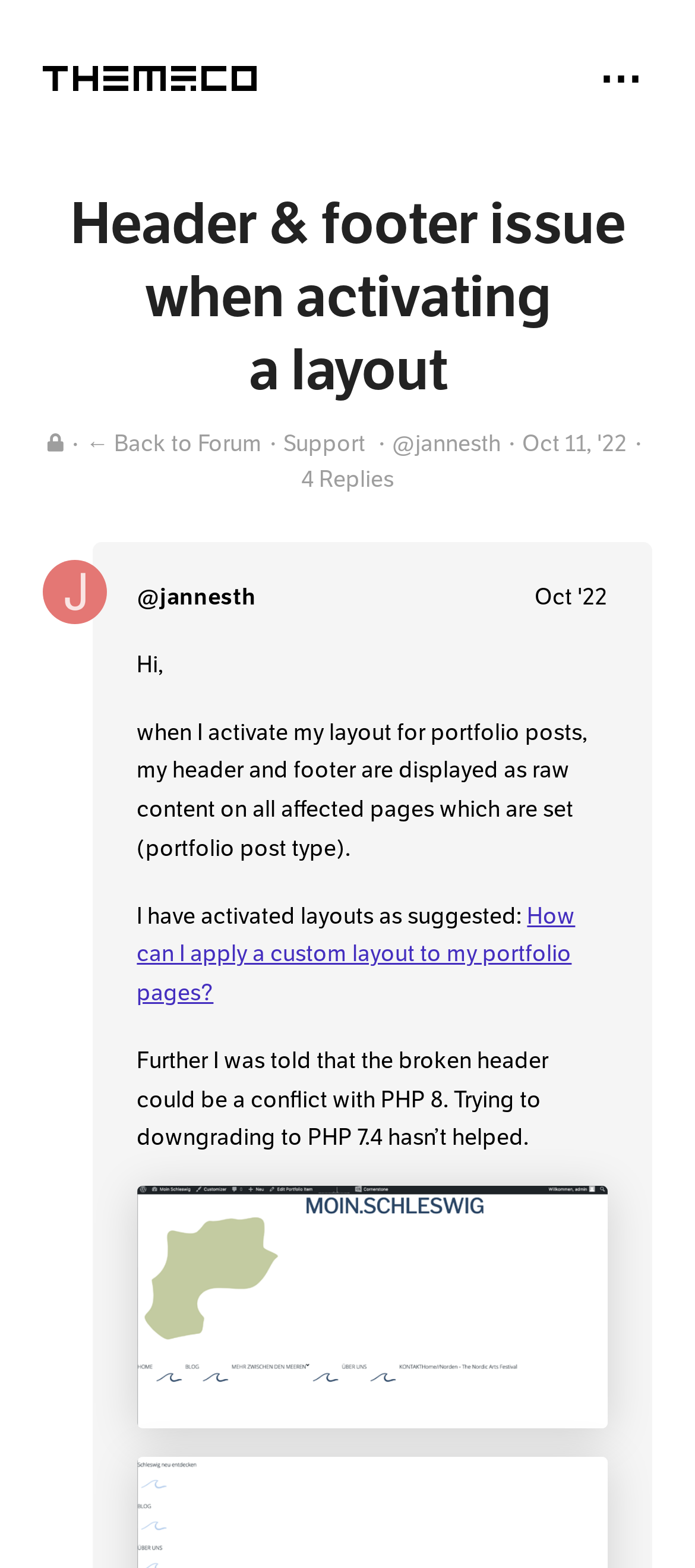Please find the bounding box for the UI component described as follows: "Gaming".

None